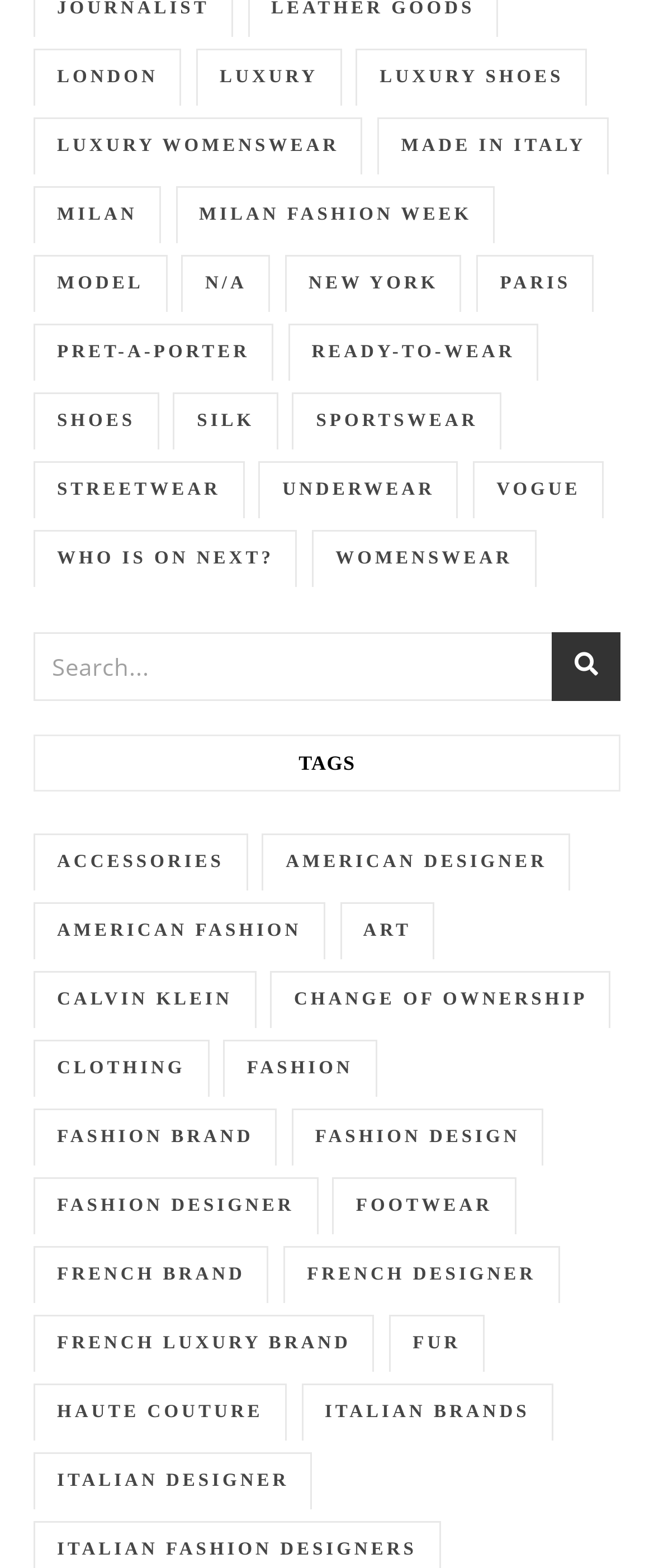Identify the bounding box coordinates for the region of the element that should be clicked to carry out the instruction: "Learn about Fashion Design". The bounding box coordinates should be four float numbers between 0 and 1, i.e., [left, top, right, bottom].

[0.446, 0.707, 0.831, 0.743]